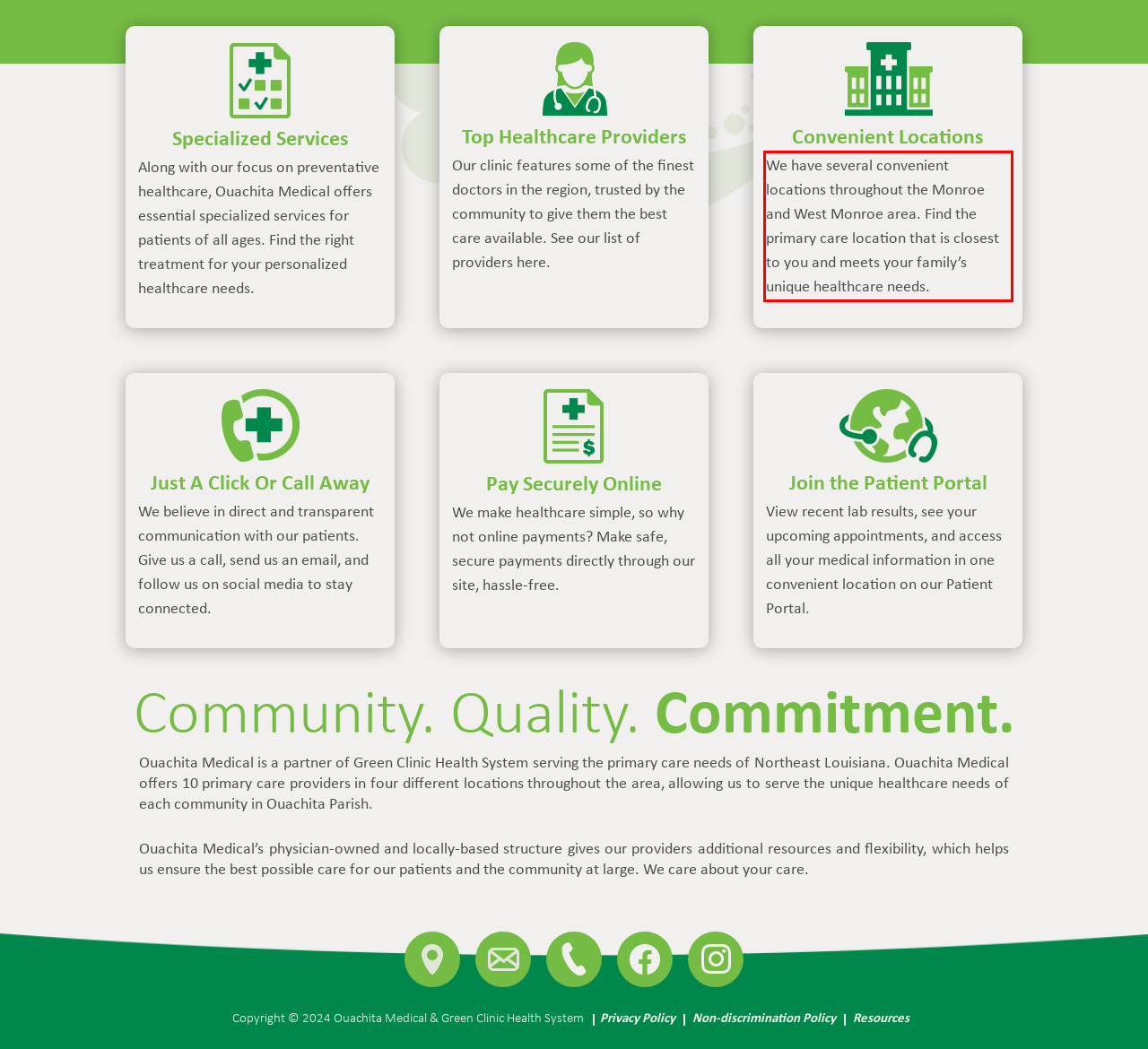Perform OCR on the text inside the red-bordered box in the provided screenshot and output the content.

We have several convenient locations throughout the Monroe and West Monroe area. Find the primary care location that is closest to you and meets your family’s unique healthcare needs.